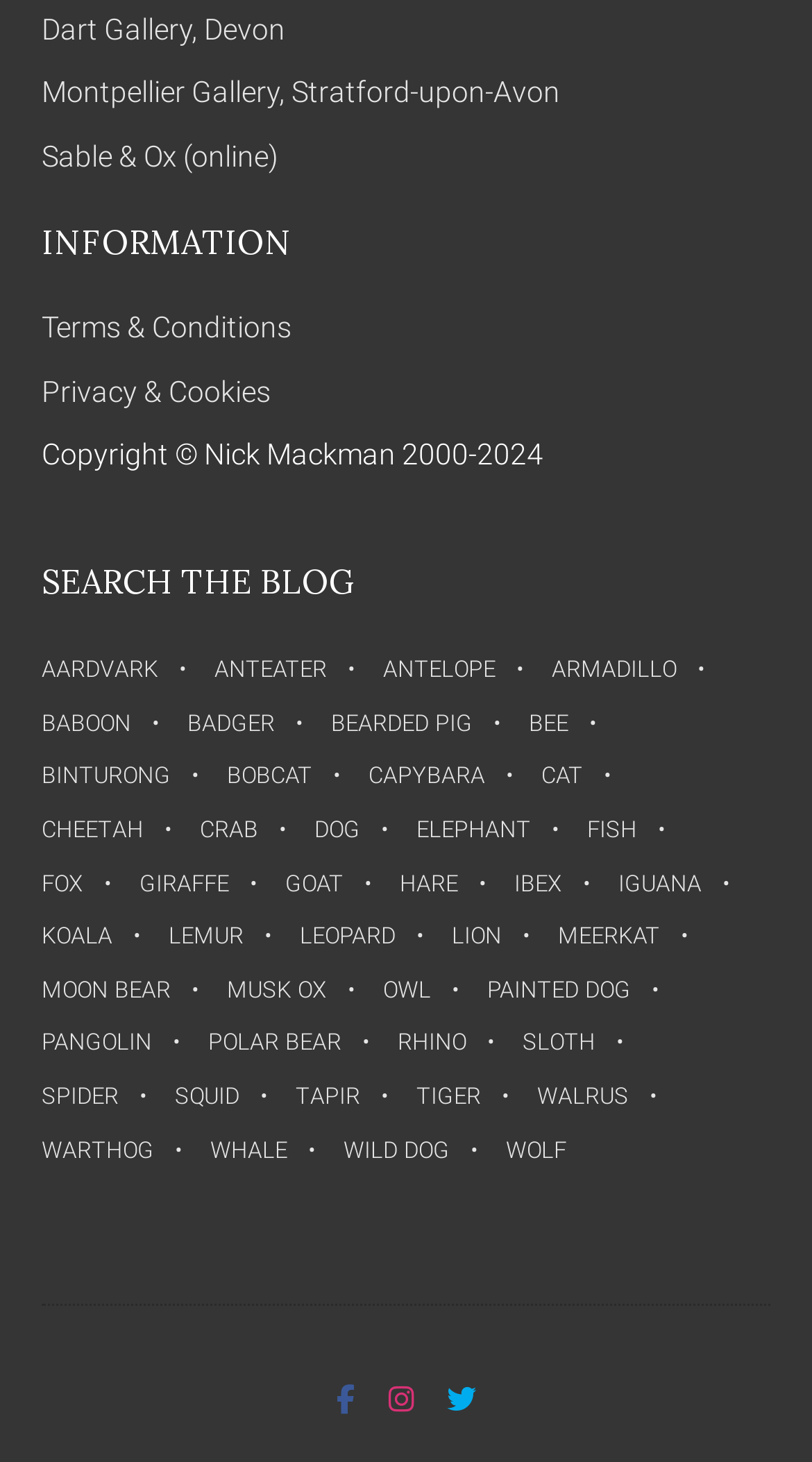Please specify the bounding box coordinates of the clickable section necessary to execute the following command: "Read terms and conditions".

[0.051, 0.209, 0.359, 0.239]